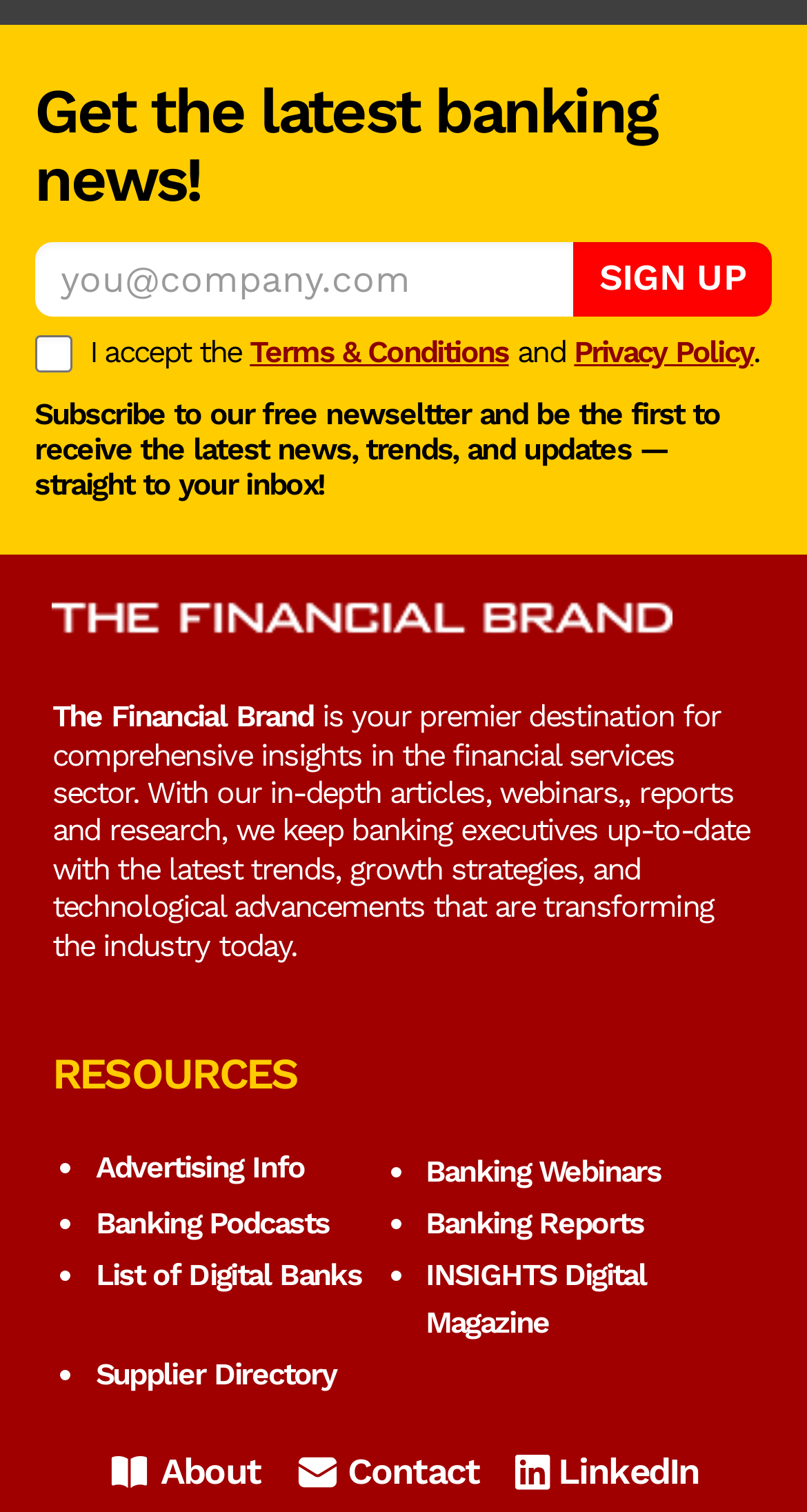Show me the bounding box coordinates of the clickable region to achieve the task as per the instruction: "Read Terms & Conditions".

[0.31, 0.221, 0.63, 0.245]